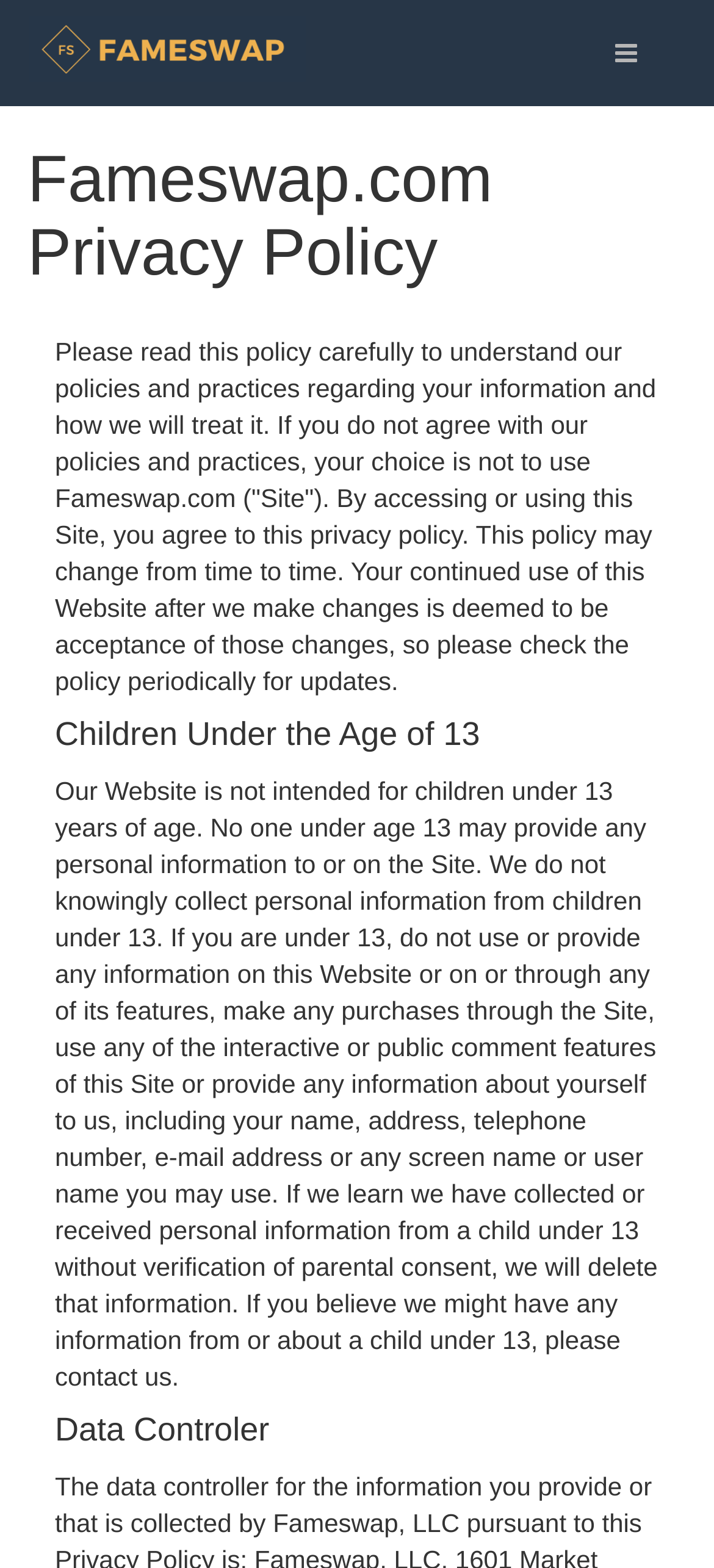What happens if personal information from a child under 13 is collected?
Answer the question with as much detail as possible.

According to the static text, if the website learns that it has collected or received personal information from a child under 13 without verification of parental consent, it will delete that information.